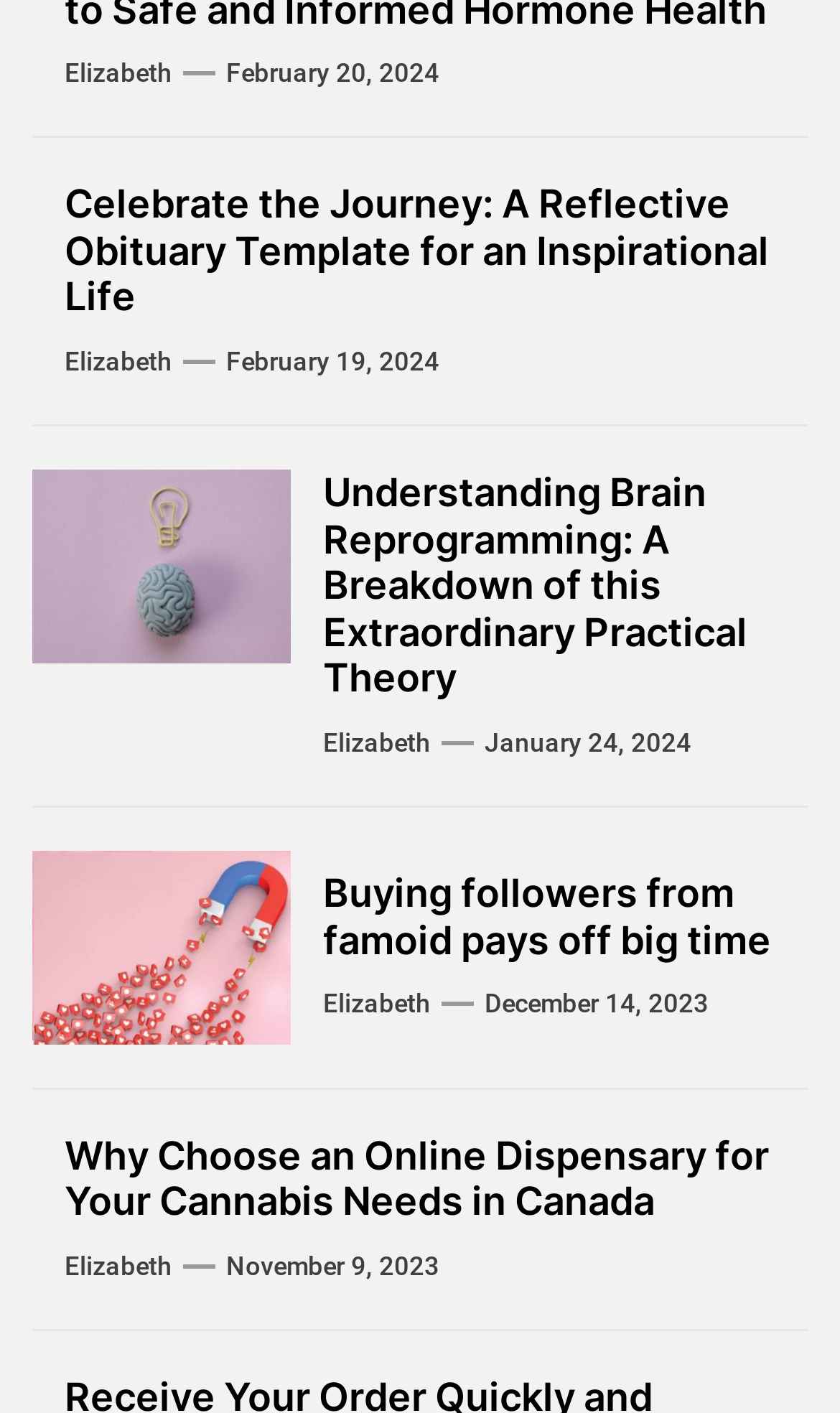Refer to the image and provide an in-depth answer to the question: 
What is the date of the latest article?

I looked at the first 'article' element [319] and found a 'link' element [1099] with the text 'February 20, 2024', which suggests that this is the date of the latest article.